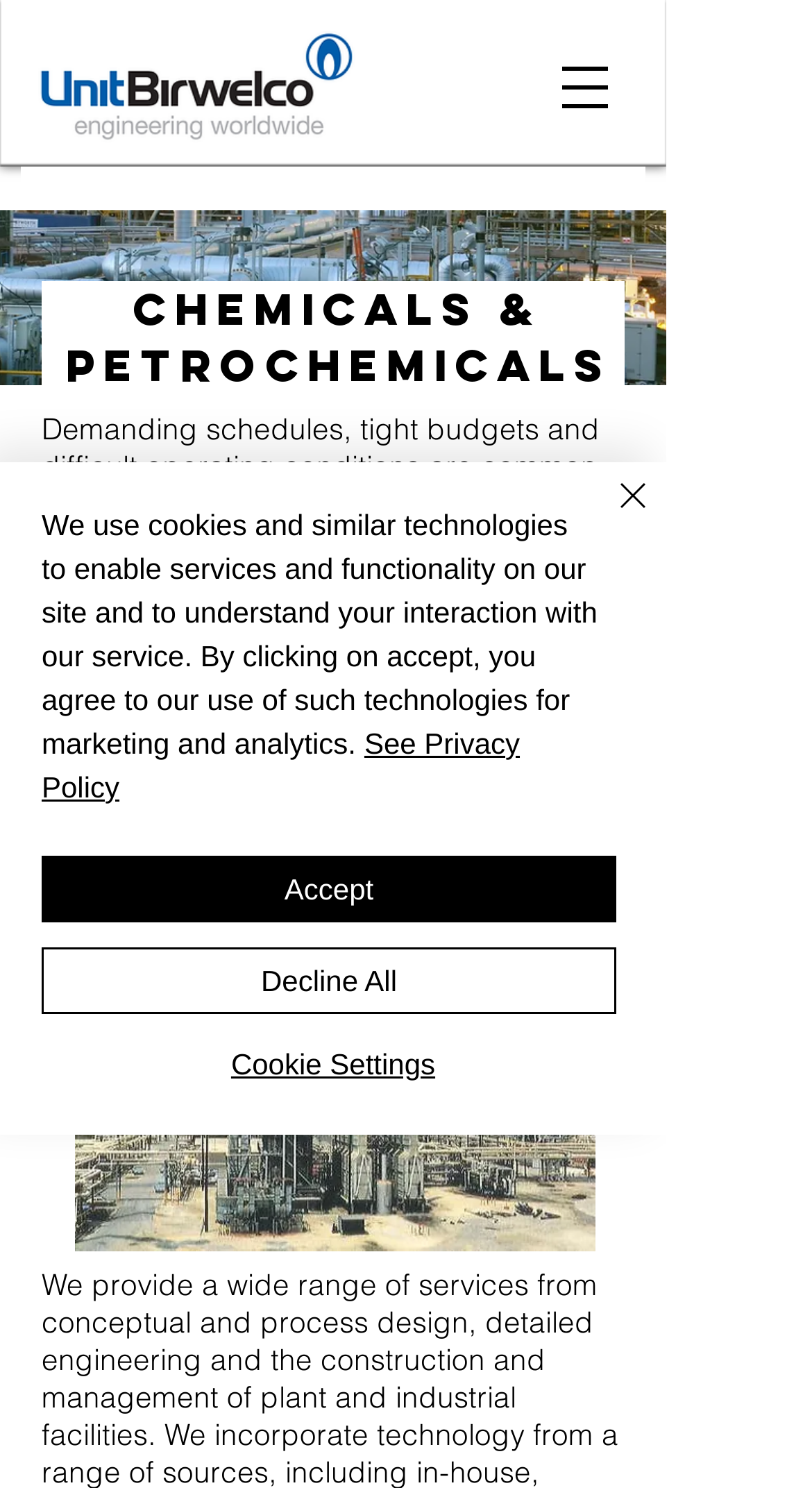Give a one-word or phrase response to the following question: What is the purpose of the 'Open navigation menu' button?

To open navigation menu